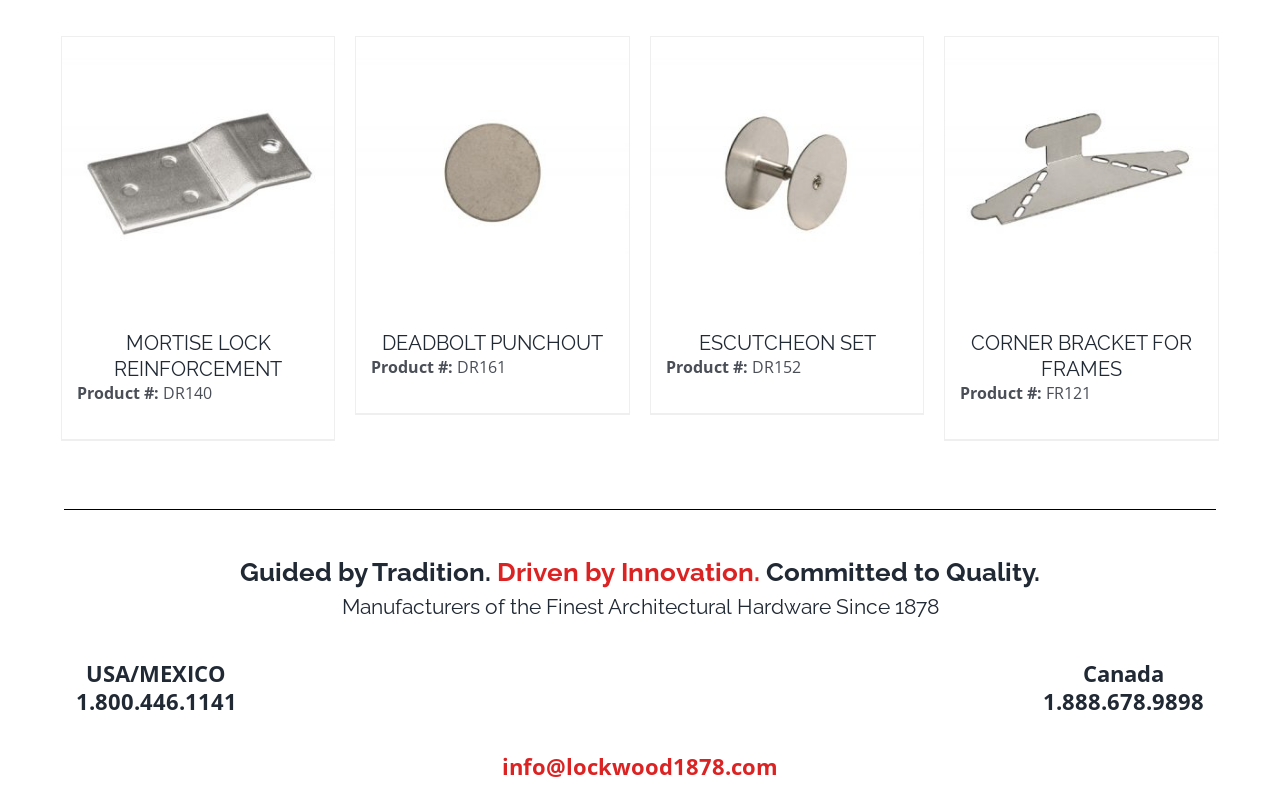Please specify the bounding box coordinates of the clickable region necessary for completing the following instruction: "Click on MORTISE LOCK REINFORCEMENT". The coordinates must consist of four float numbers between 0 and 1, i.e., [left, top, right, bottom].

[0.048, 0.047, 0.261, 0.393]